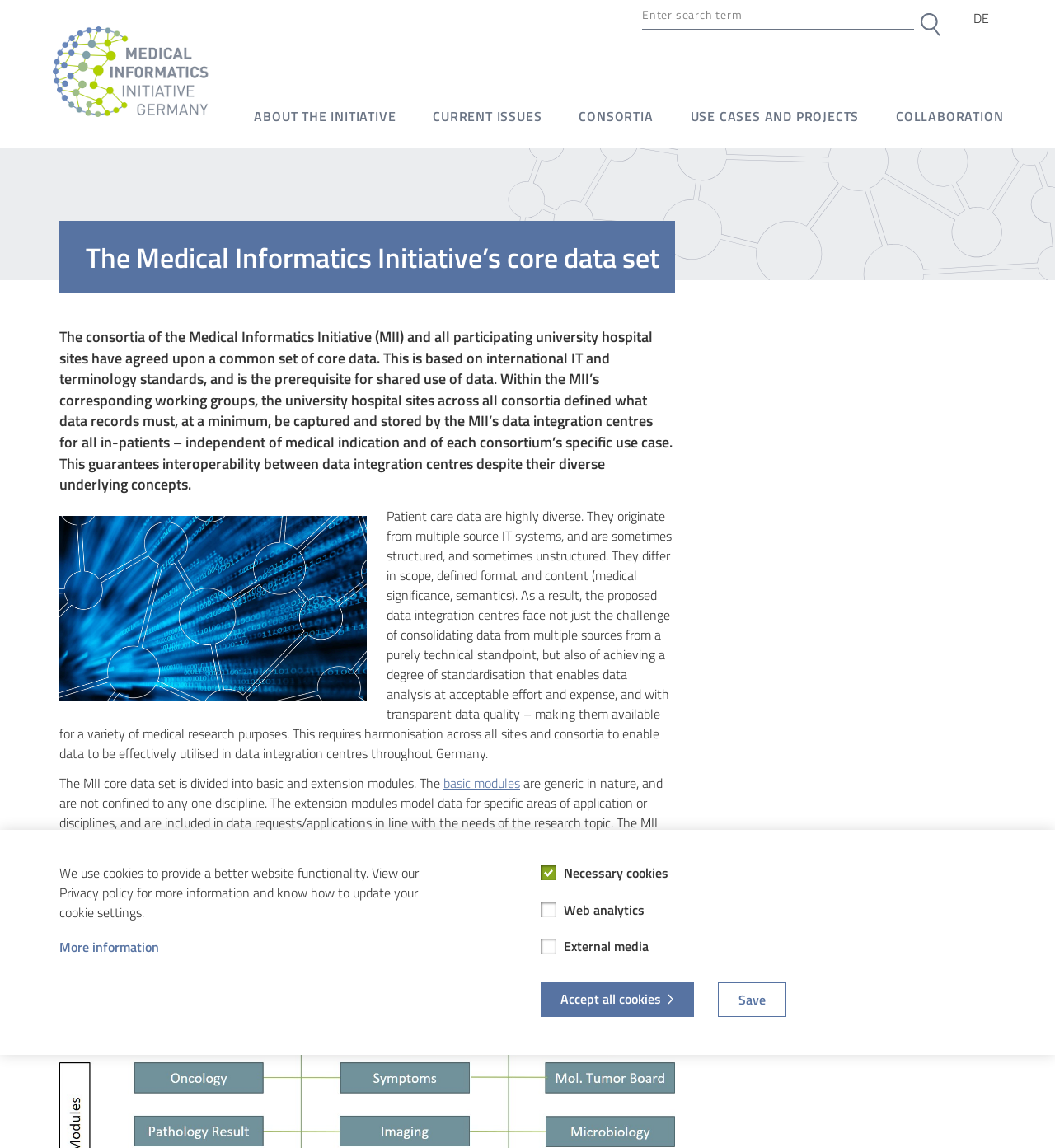Please provide the main heading of the webpage content.

The Medical Informatics Initiative’s core data set